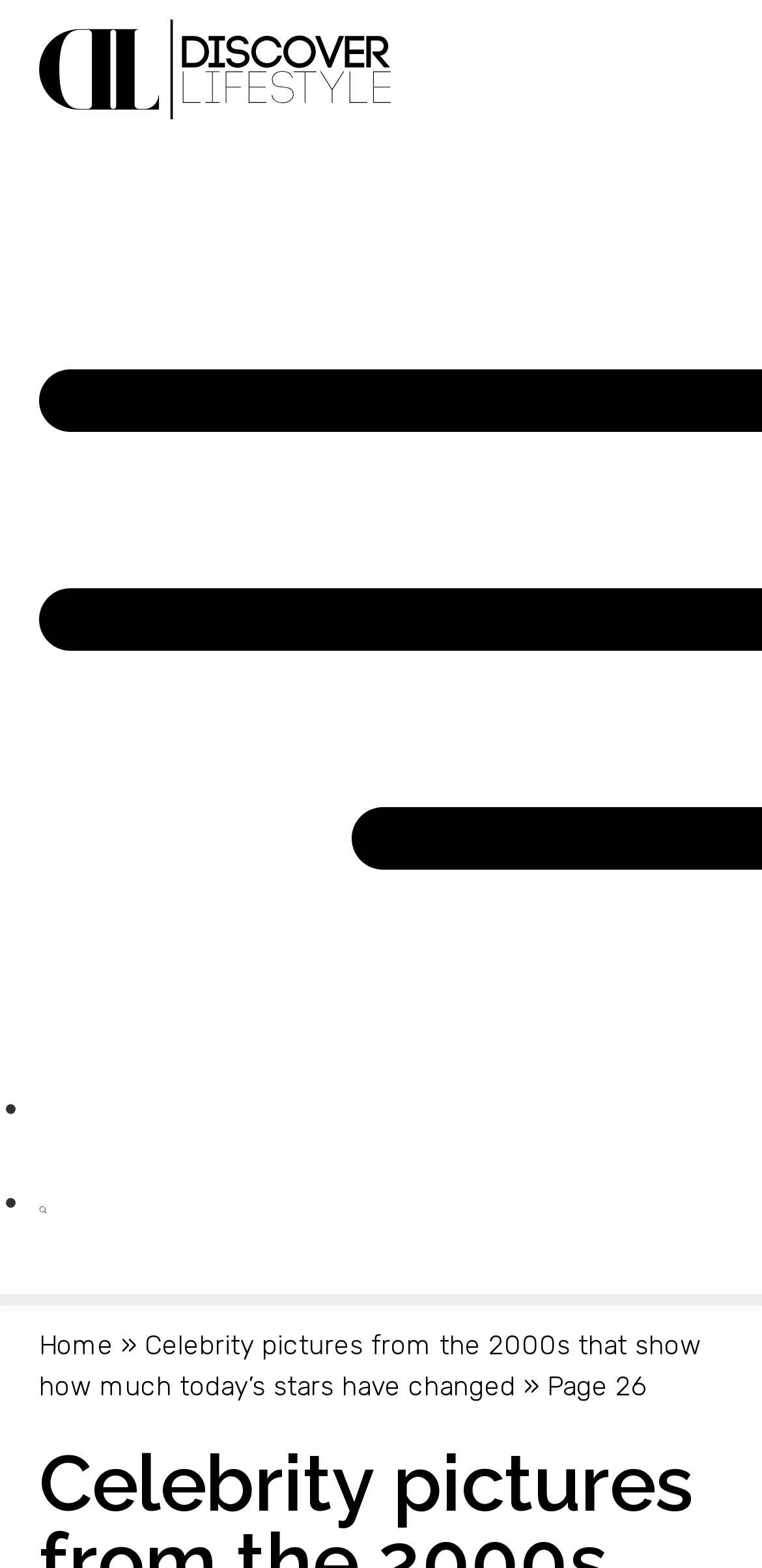Answer succinctly with a single word or phrase:
What is the current page number?

26